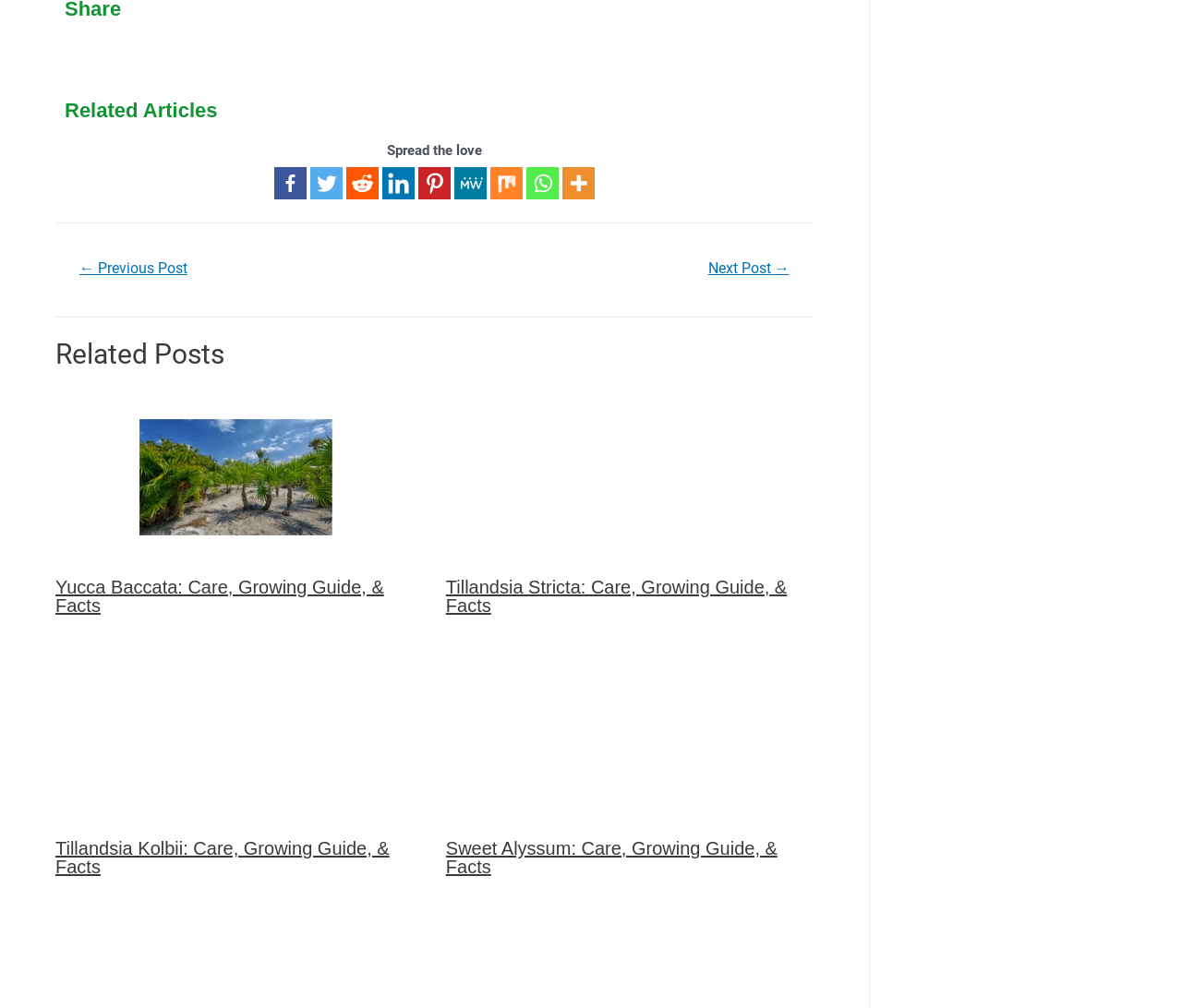Identify the bounding box coordinates of the element to click to follow this instruction: 'Go to previous post'. Ensure the coordinates are four float values between 0 and 1, provided as [left, top, right, bottom].

[0.048, 0.251, 0.177, 0.285]